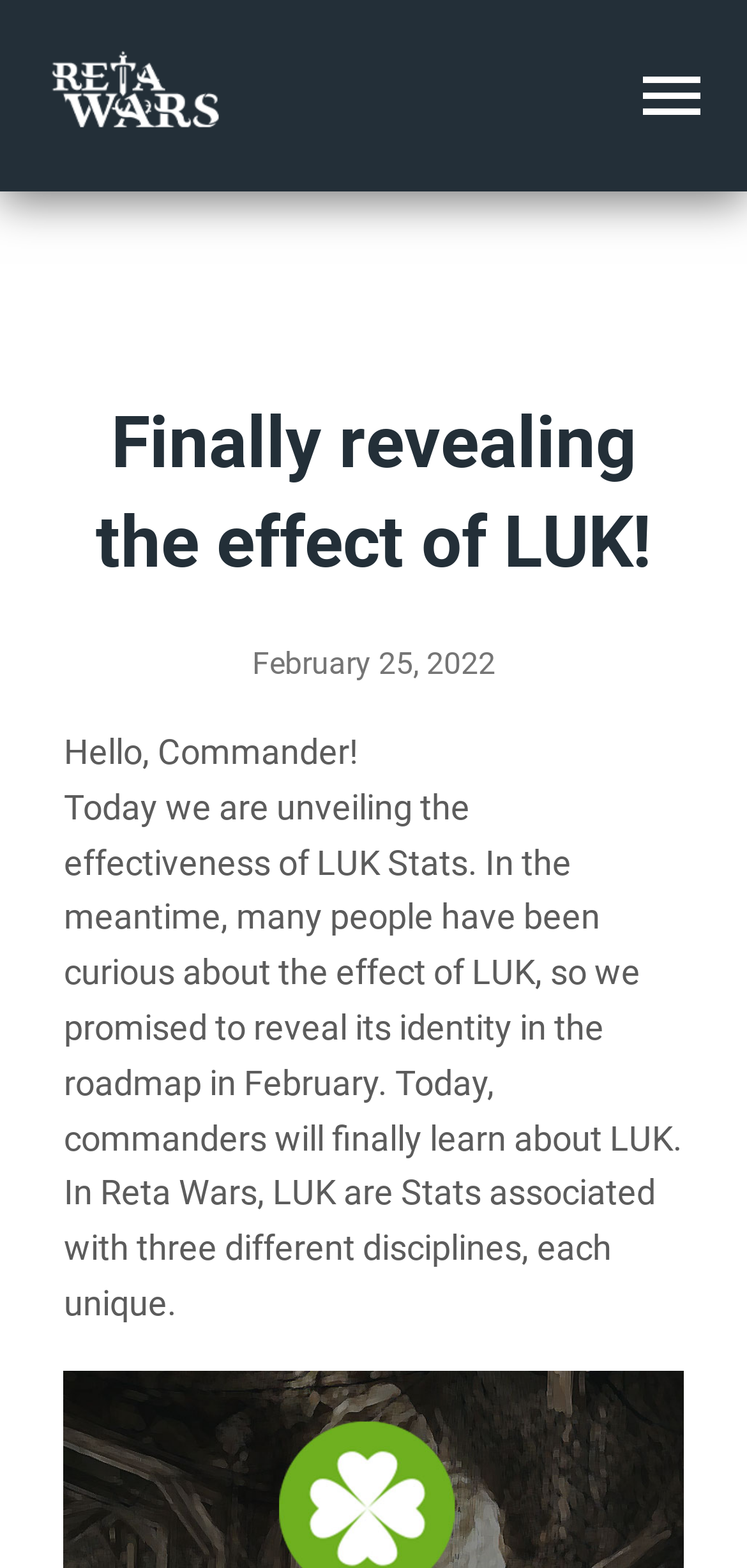Provide the bounding box coordinates of the UI element this sentence describes: "About".

[0.0, 0.184, 1.0, 0.258]